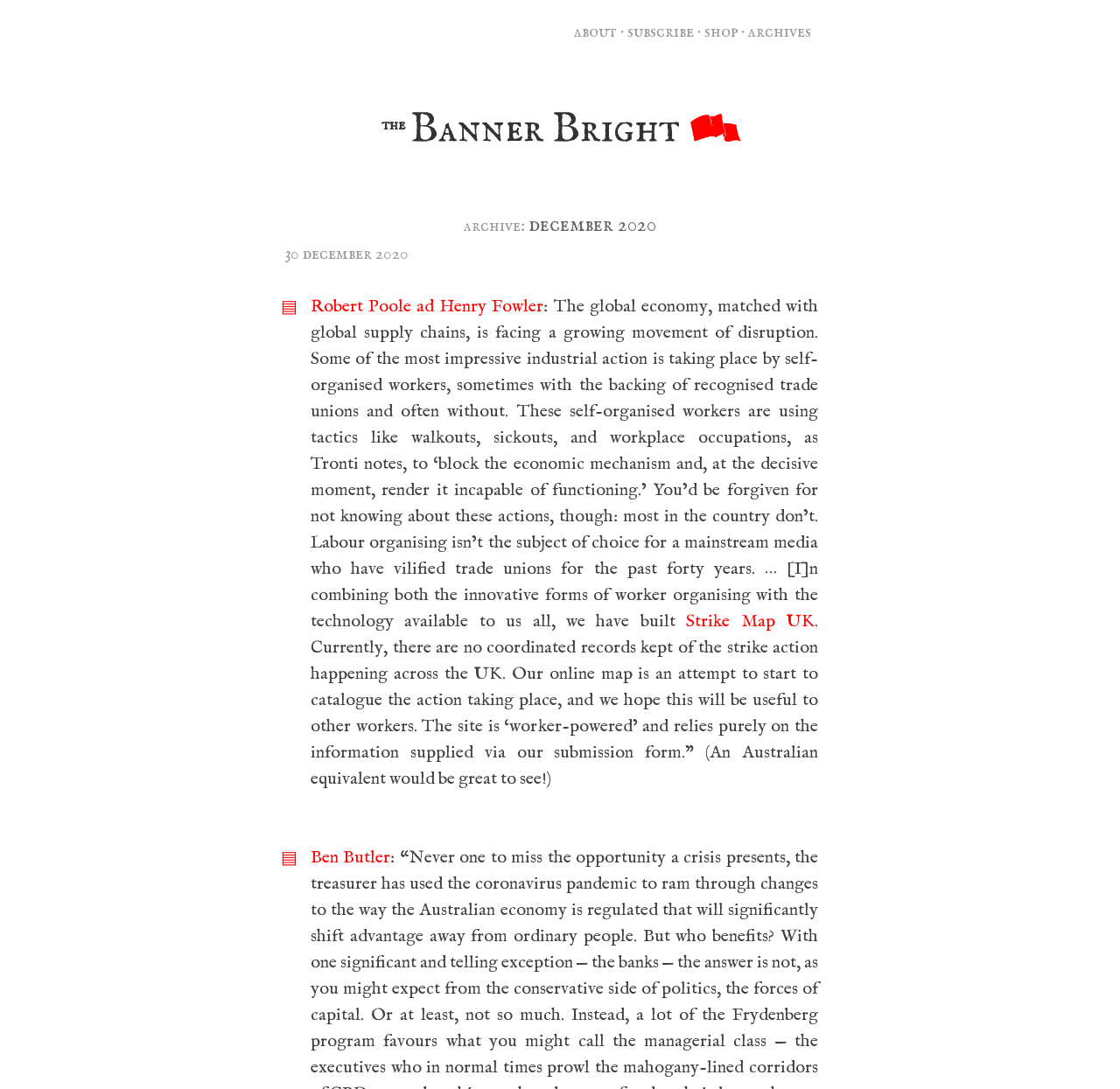Identify and provide the bounding box for the element described by: "Robert Poole ad Henry Fowler".

[0.277, 0.271, 0.486, 0.292]